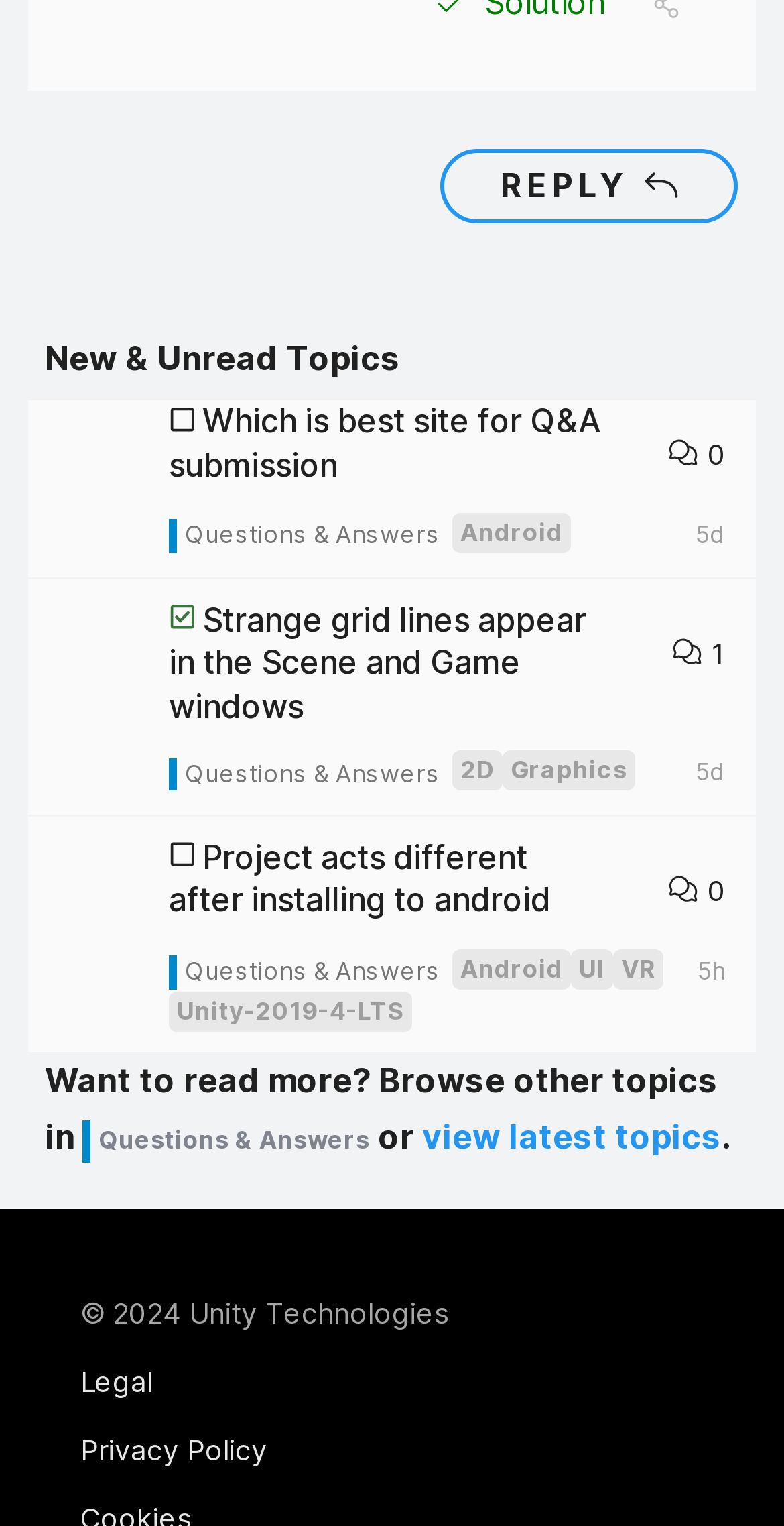Based on the description "Legal", find the bounding box of the specified UI element.

[0.103, 0.893, 0.195, 0.916]